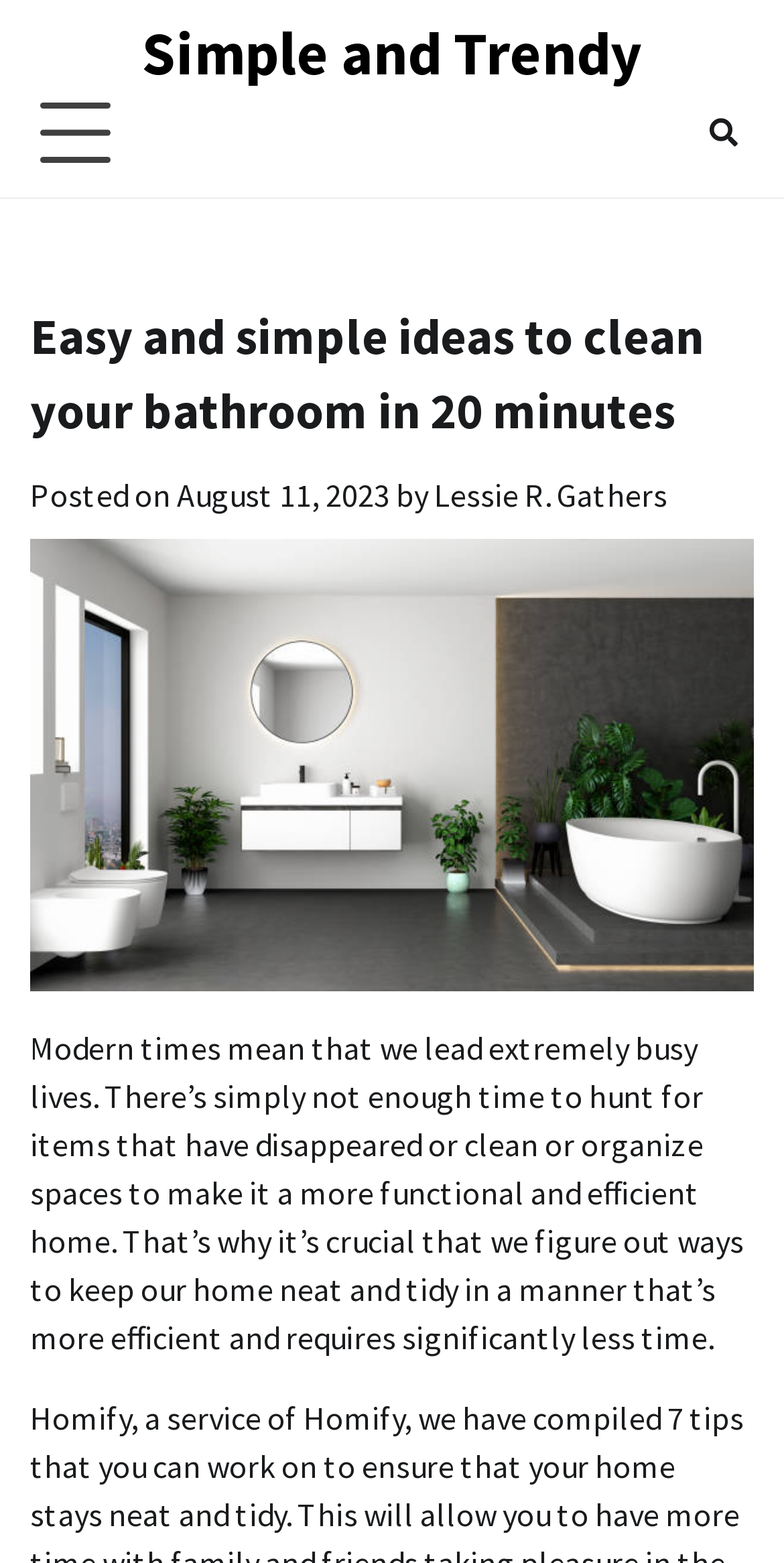Analyze the image and provide a detailed answer to the question: What is the purpose of the article?

I inferred the purpose of the article by reading the static text element which mentions 'ways to keep our home neat and tidy in a manner that’s more efficient and requires significantly less time'.